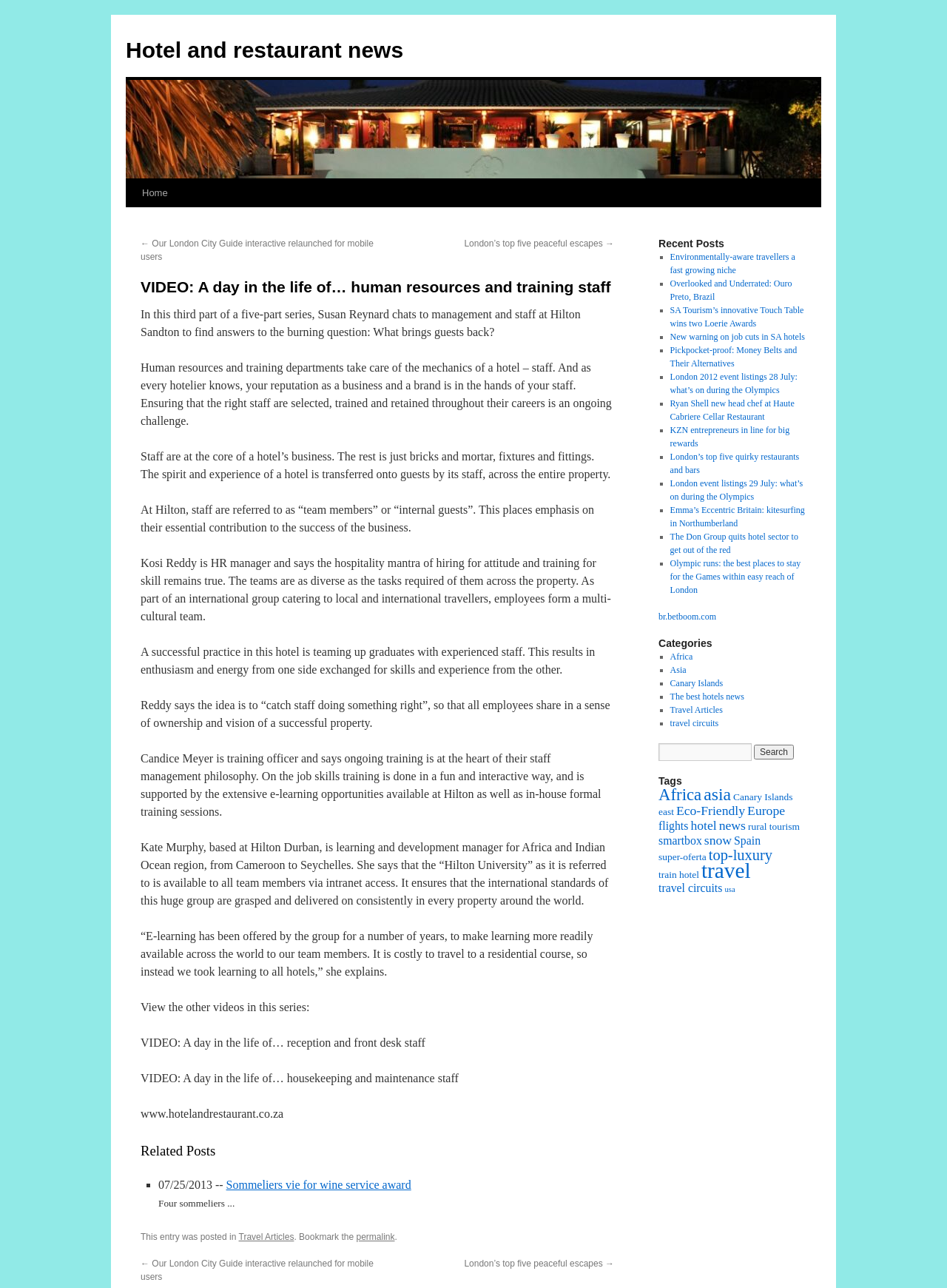Find the bounding box coordinates of the UI element according to this description: "travel".

[0.741, 0.667, 0.793, 0.685]